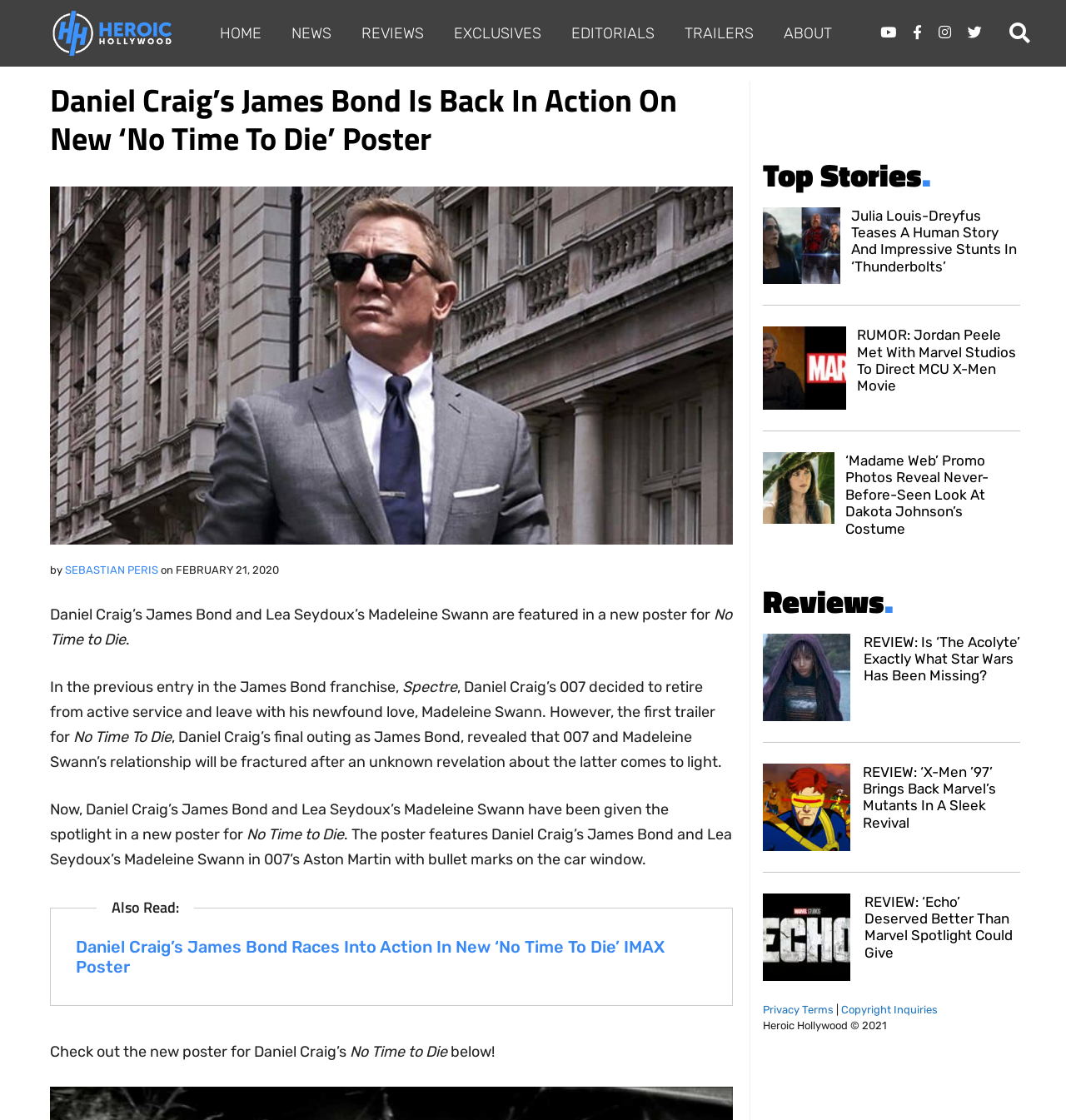Locate the bounding box coordinates of the clickable region necessary to complete the following instruction: "Click on the 'VIEW ALL REVIEWS' link". Provide the coordinates in the format of four float numbers between 0 and 1, i.e., [left, top, right, bottom].

[0.425, 0.287, 0.575, 0.3]